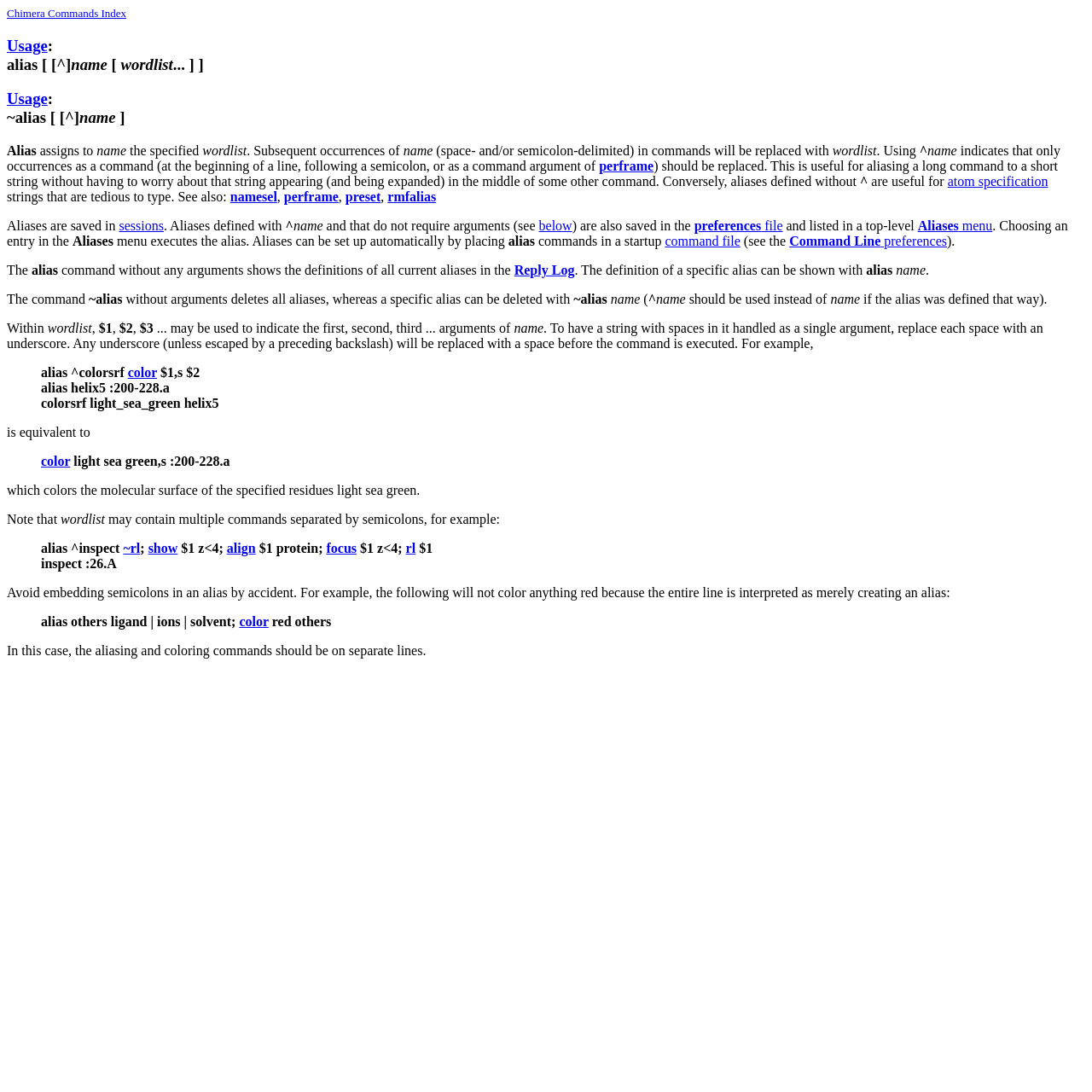Identify the bounding box coordinates of the section that should be clicked to achieve the task described: "Read the 'Alias' description".

[0.006, 0.131, 0.033, 0.145]